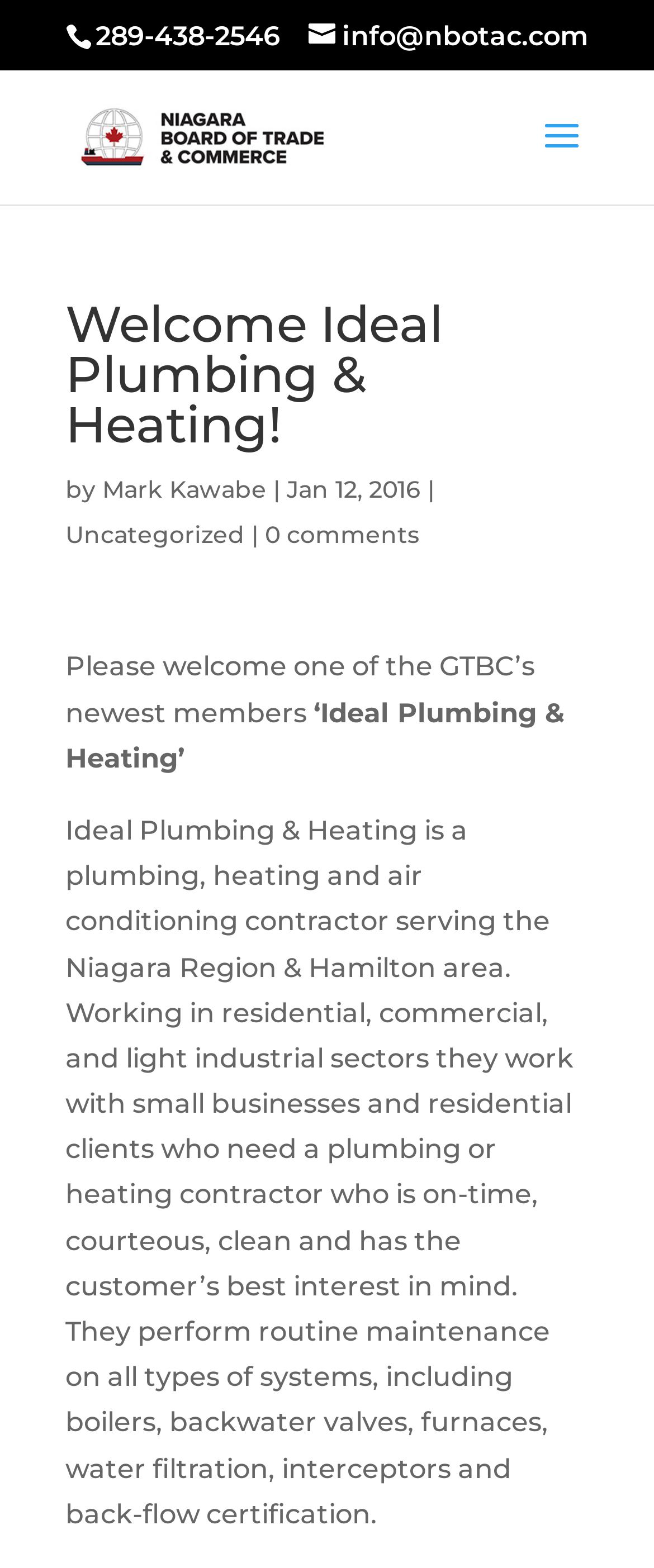What type of clients does Ideal Plumbing & Heating work with? Please answer the question using a single word or phrase based on the image.

small businesses and residential clients